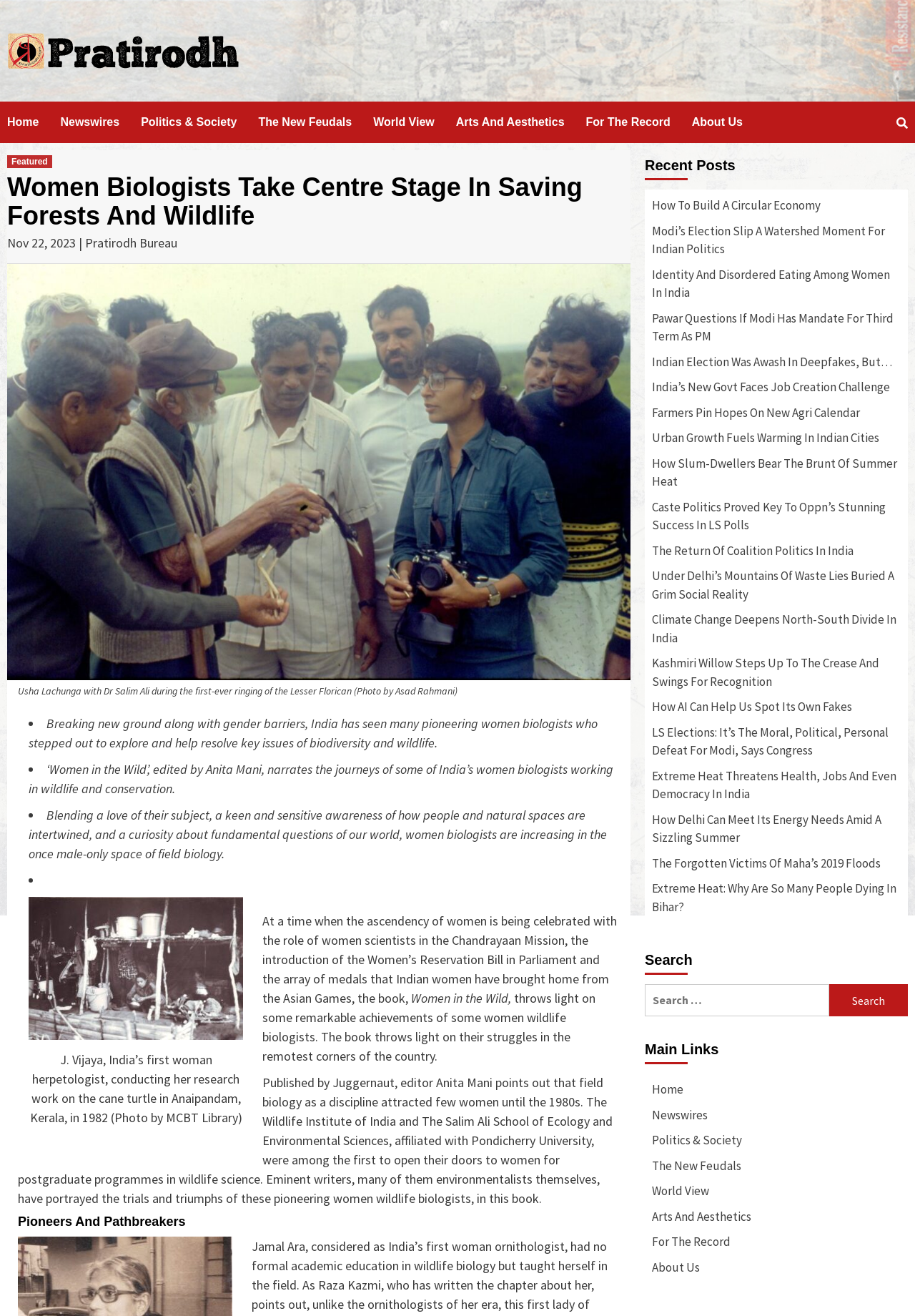Provide a single word or phrase answer to the question: 
What is the name of the institute affiliated with Pondicherry University?

The Salim Ali School of Ecology and Environmental Sciences